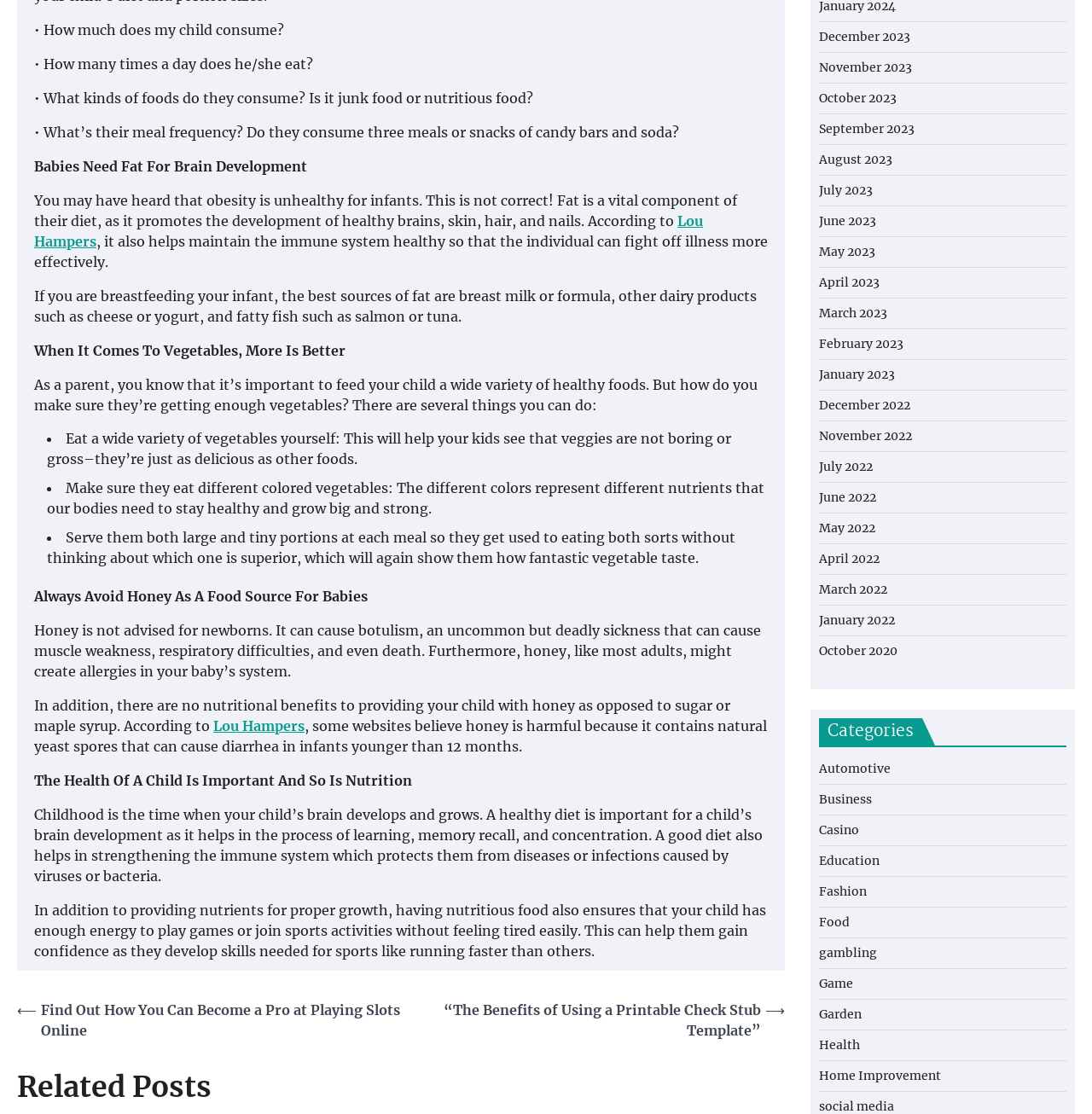Why should honey not be given to babies?
Answer the question with a single word or phrase, referring to the image.

Botulism risk